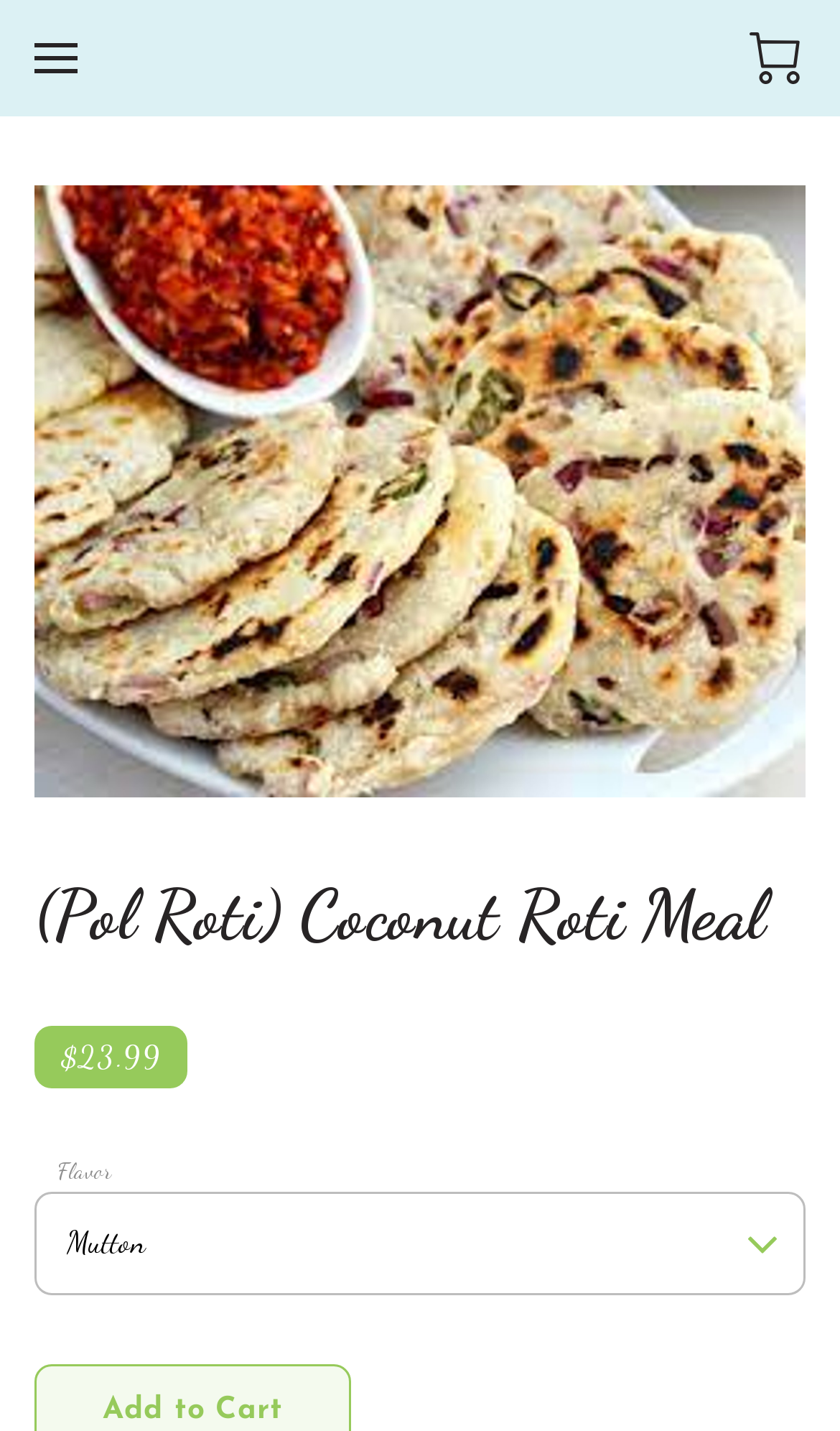Please determine the heading text of this webpage.

(Pol Roti) Coconut Roti Meal